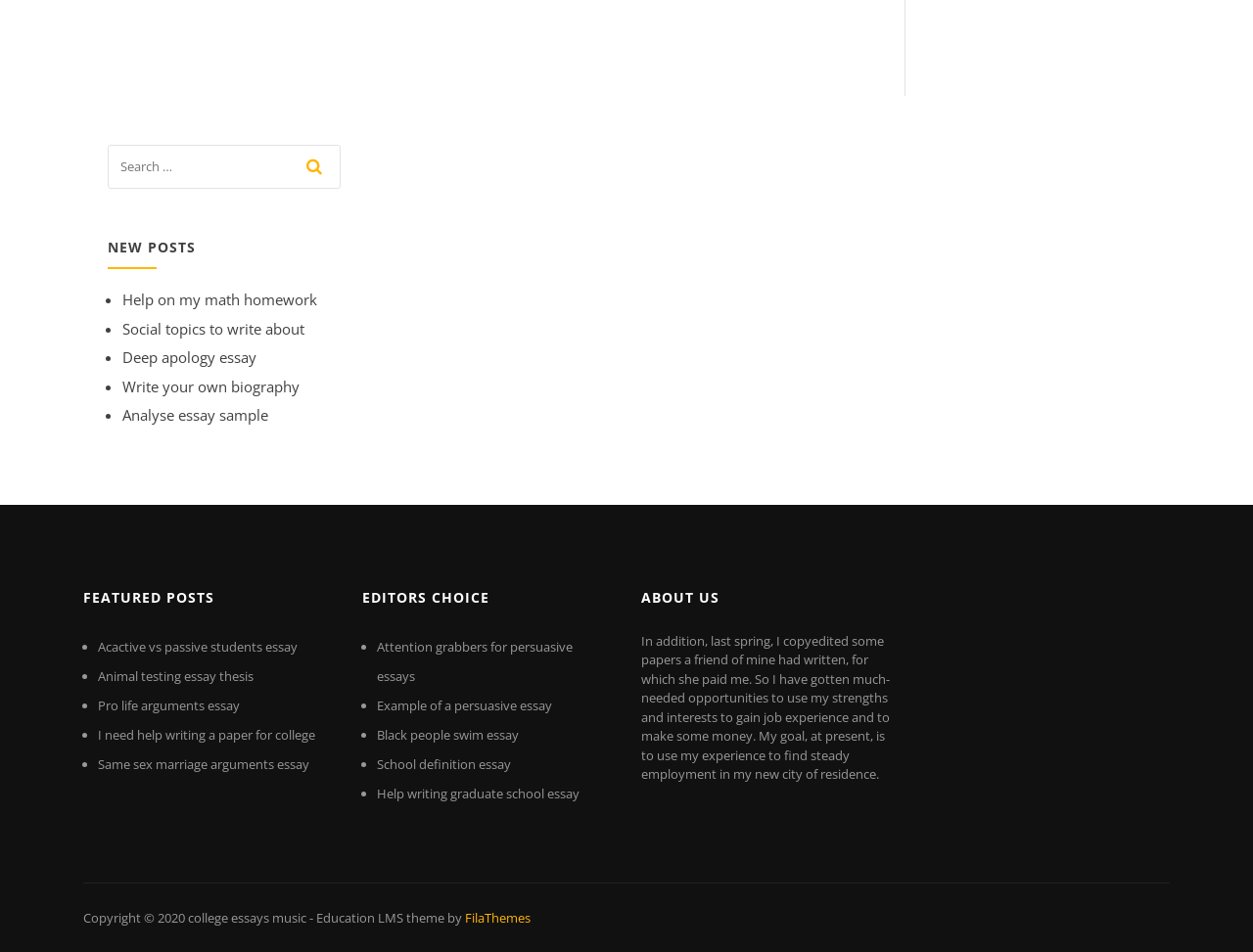Please find the bounding box for the following UI element description. Provide the coordinates in (top-left x, top-left y, bottom-right x, bottom-right y) format, with values between 0 and 1: Animal testing essay thesis

[0.078, 0.701, 0.202, 0.719]